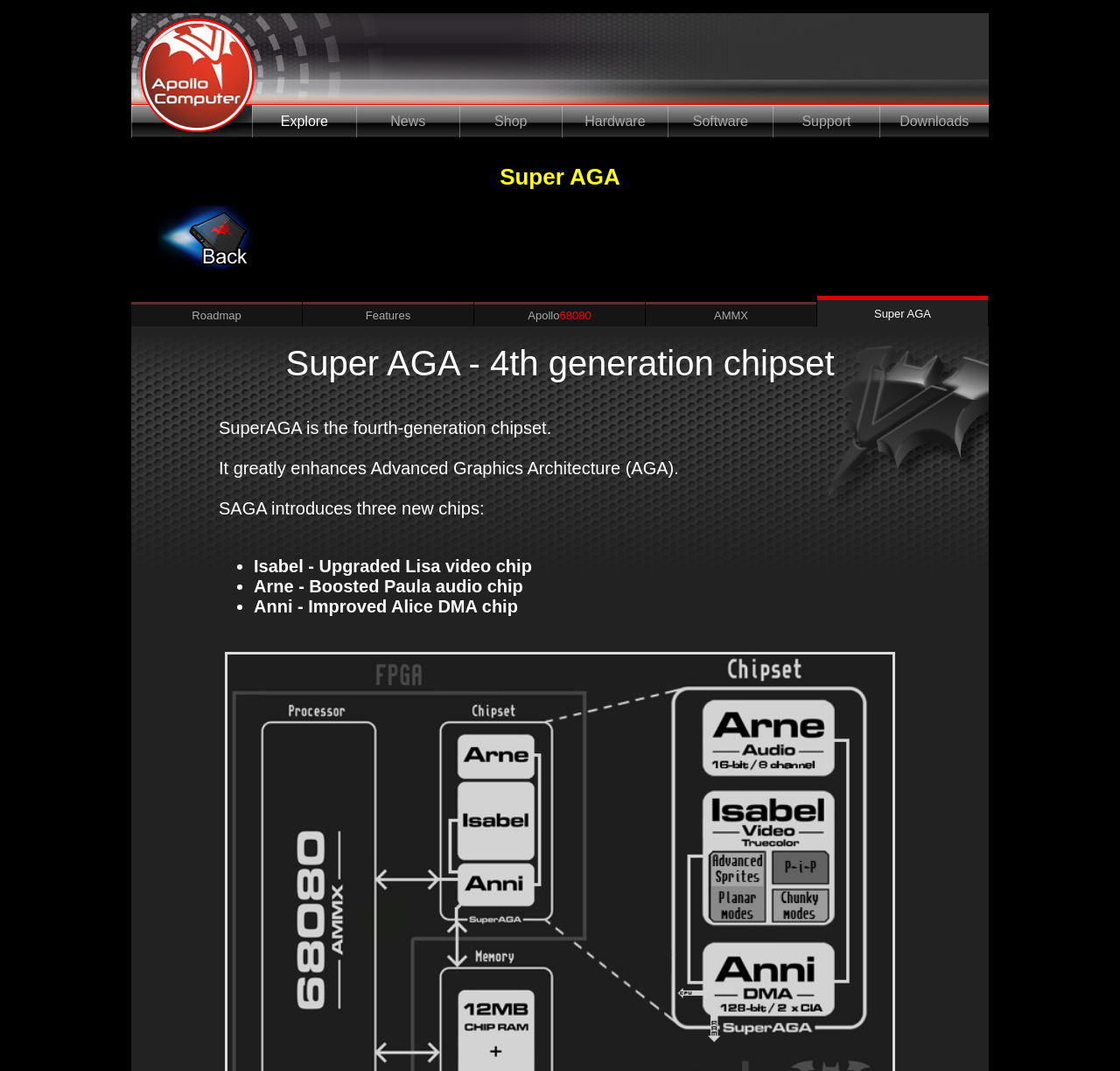Determine the bounding box coordinates of the area to click in order to meet this instruction: "Click on News".

[0.318, 0.098, 0.41, 0.128]